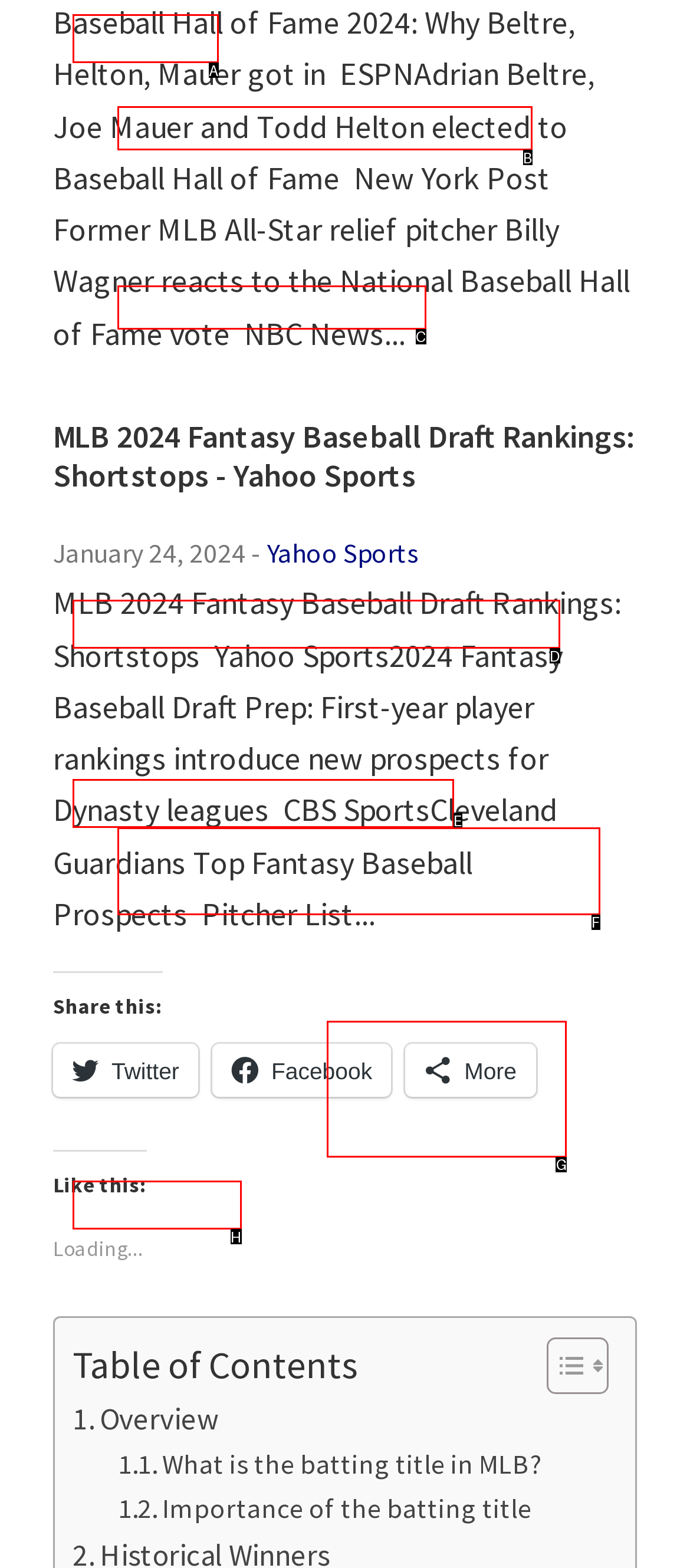Select the letter associated with the UI element you need to click to perform the following action: Check out What Is The MLB Batting Title?
Reply with the correct letter from the options provided.

G